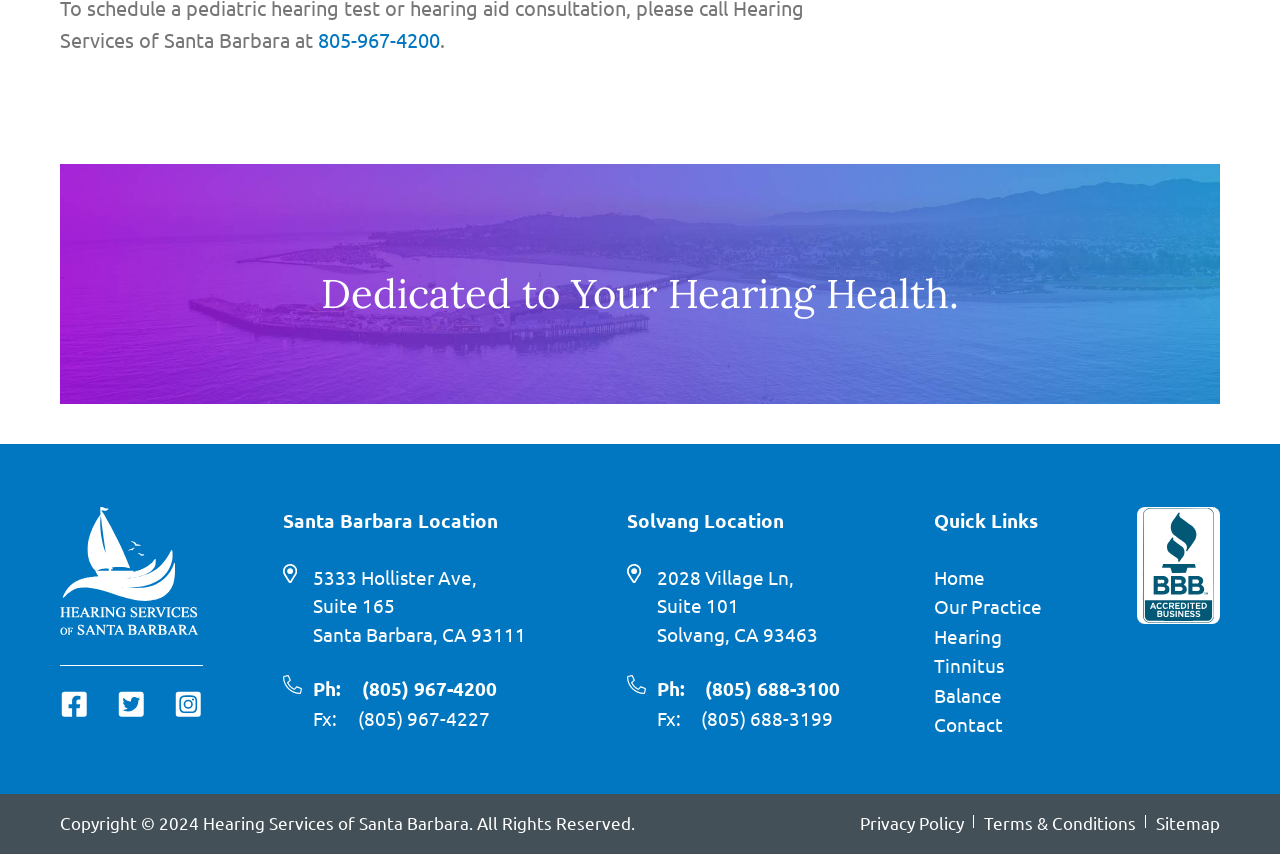Please provide a detailed answer to the question below based on the screenshot: 
What is the fax number of the Solvang office?

The fax number of the Solvang office can be found in the contact information section of the webpage, where it is listed as 'Fx: (805) 688-3199'.